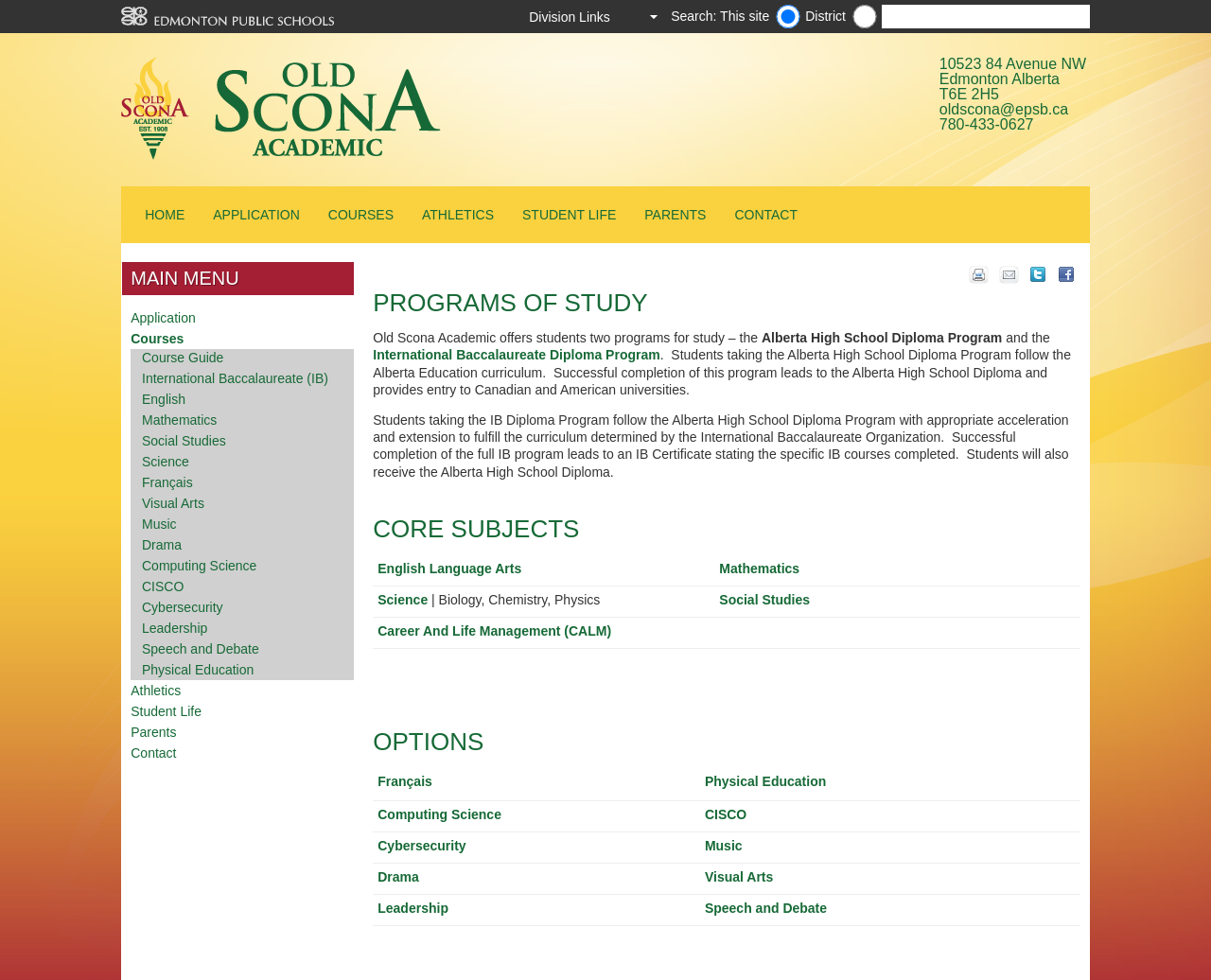Given the description "Drama", determine the bounding box of the corresponding UI element.

[0.312, 0.887, 0.346, 0.903]